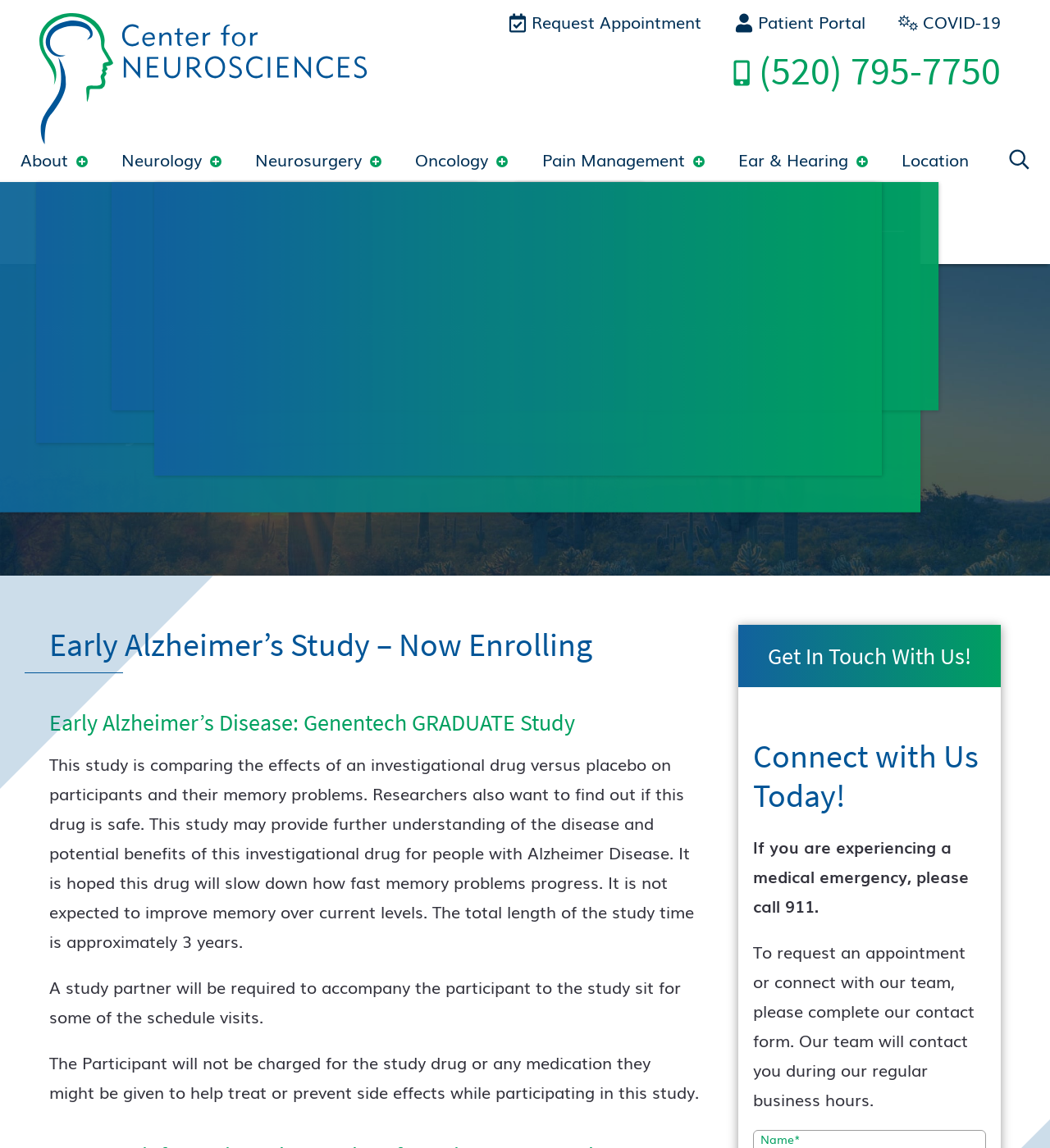What is the purpose of the 'Patient Portal' link?
Examine the webpage screenshot and provide an in-depth answer to the question.

I found the purpose of the link by looking at the text 'Patient Portal' which has a bounding box coordinate of [0.7, 0.008, 0.824, 0.029] and is likely to be used by patients to access their portal.